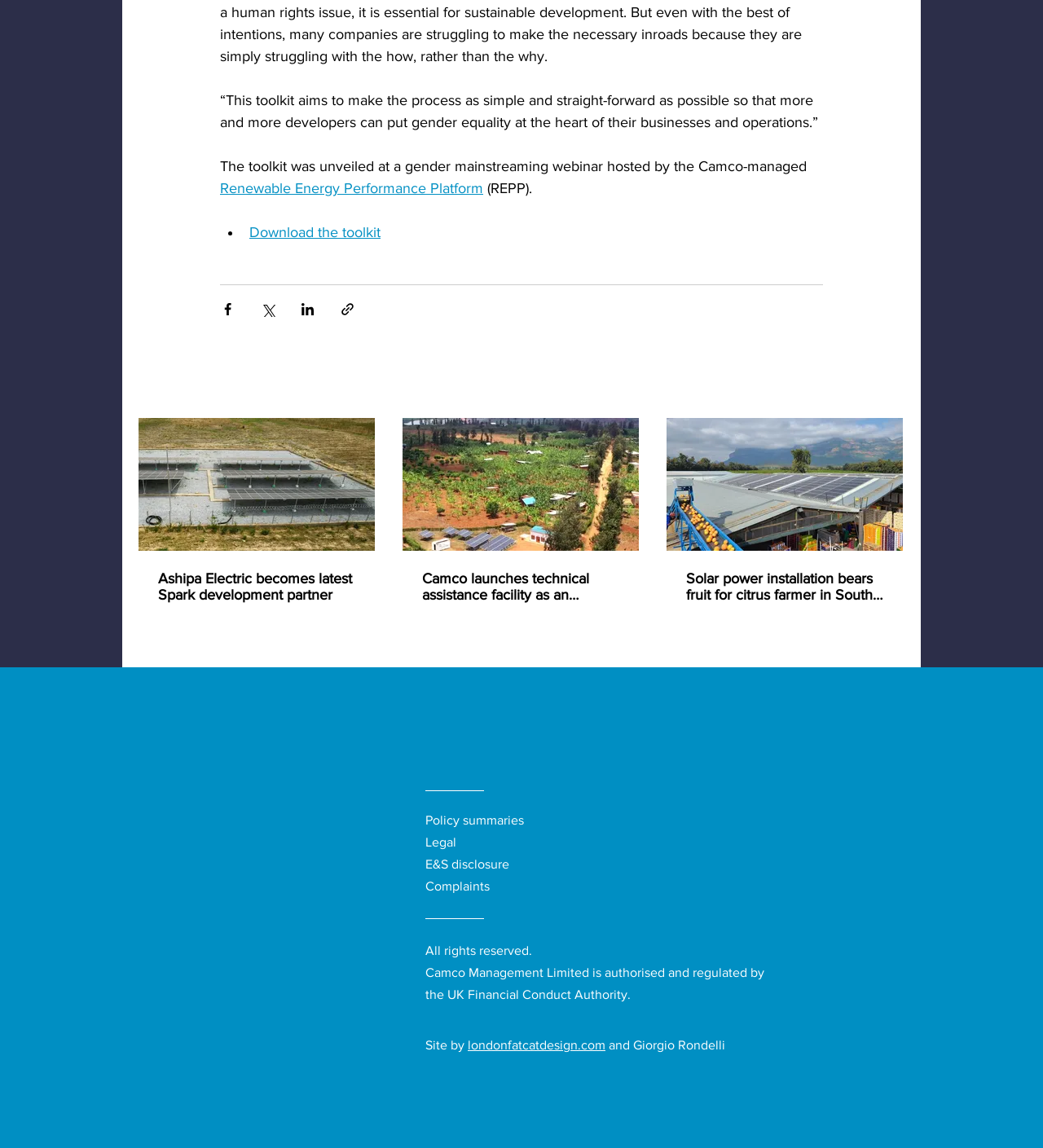Highlight the bounding box coordinates of the region I should click on to meet the following instruction: "Contact us".

[0.673, 0.629, 0.742, 0.644]